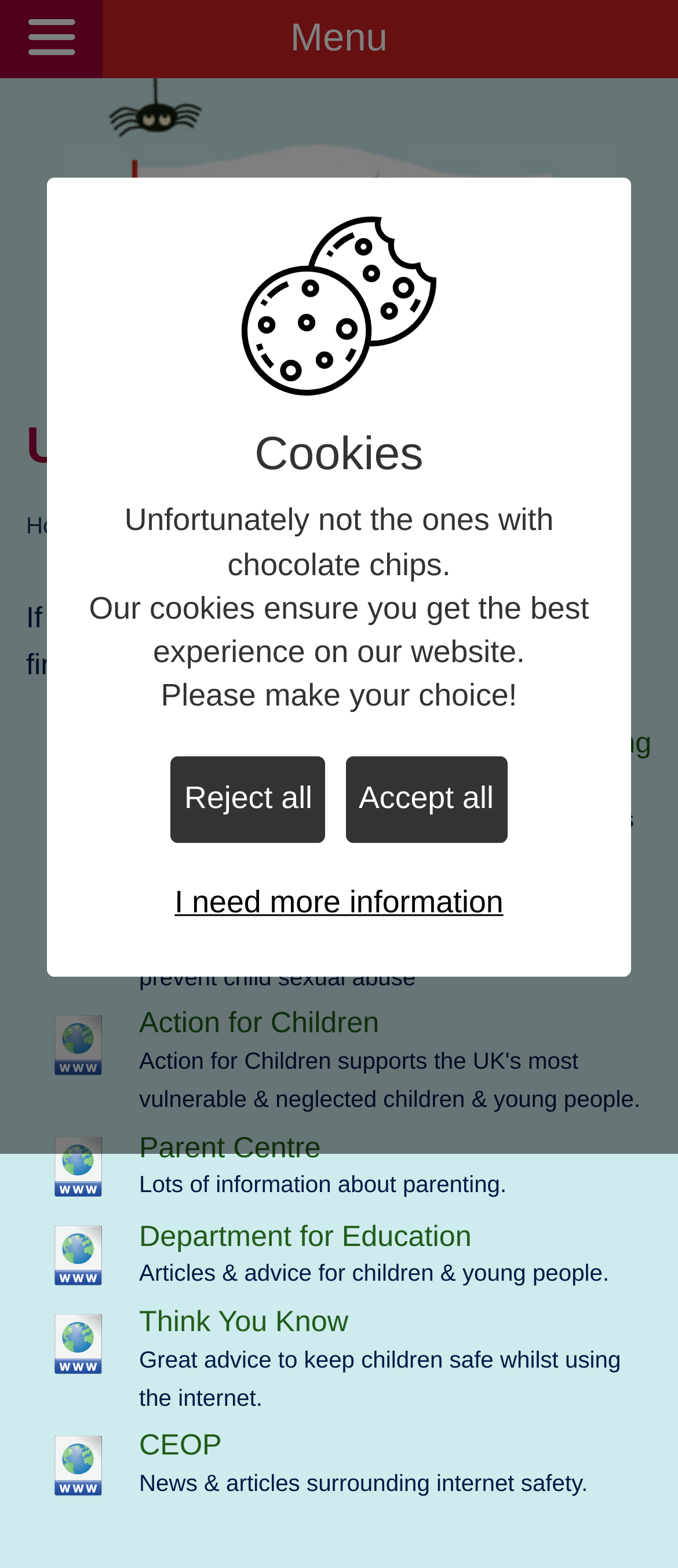Please identify the coordinates of the bounding box that should be clicked to fulfill this instruction: "Learn about the school's Ethos and Aims".

[0.0, 0.097, 0.887, 0.145]